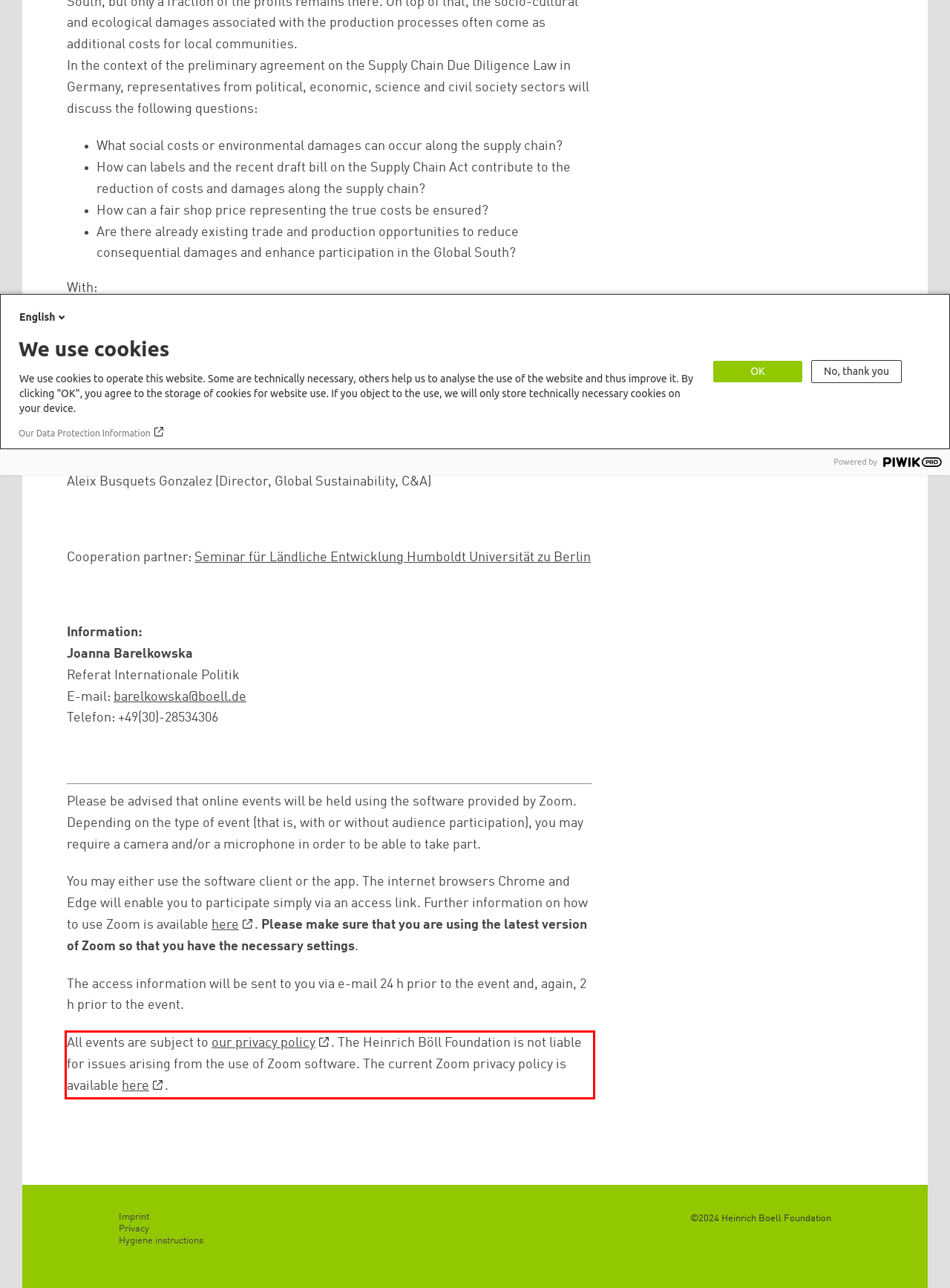From the provided screenshot, extract the text content that is enclosed within the red bounding box.

All events are subject to our privacy policy. The Heinrich Böll Foundation is not liable for issues arising from the use of Zoom software. The current Zoom privacy policy is available here.